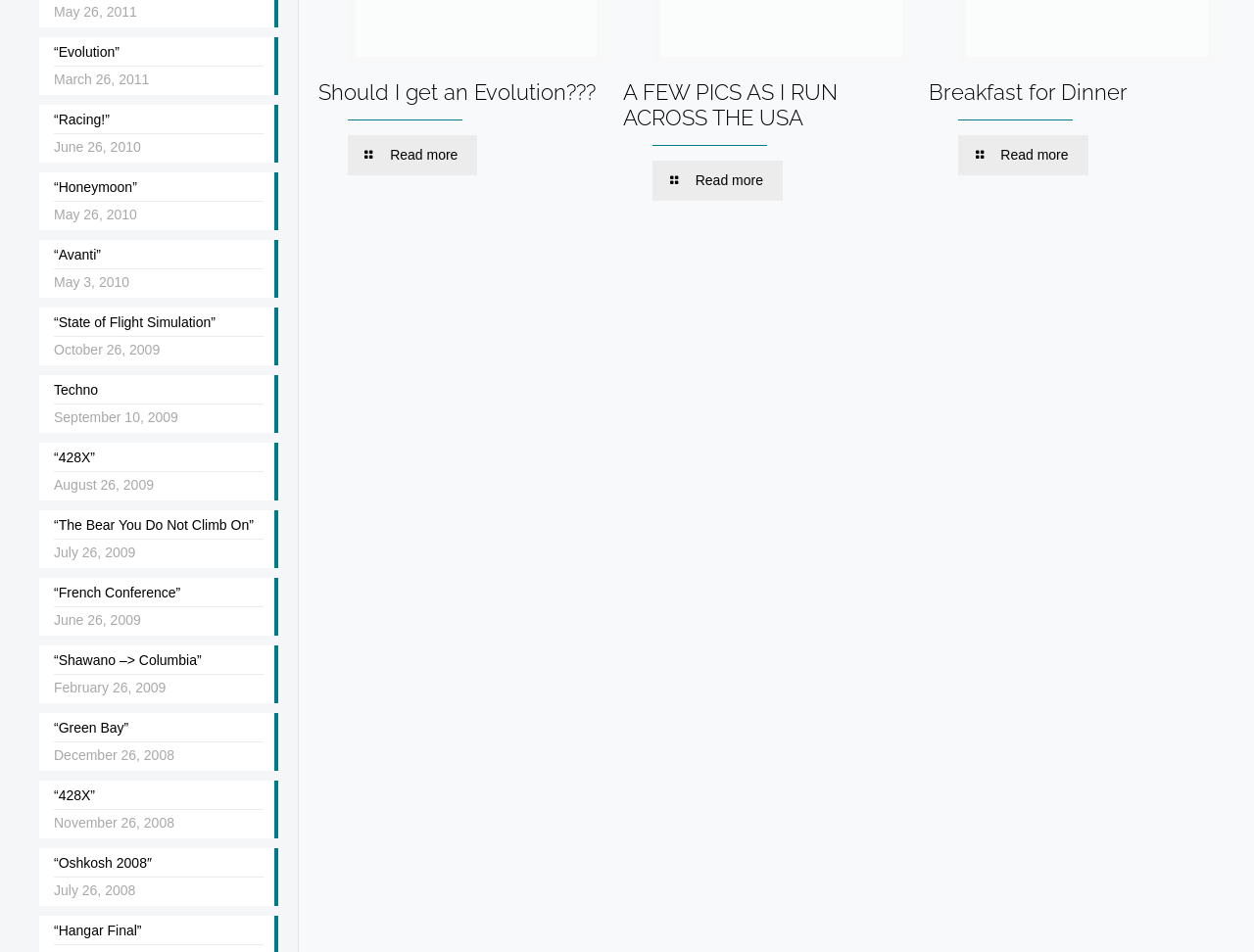How many separators are there on the page?
Please provide a single word or phrase as your answer based on the screenshot.

3